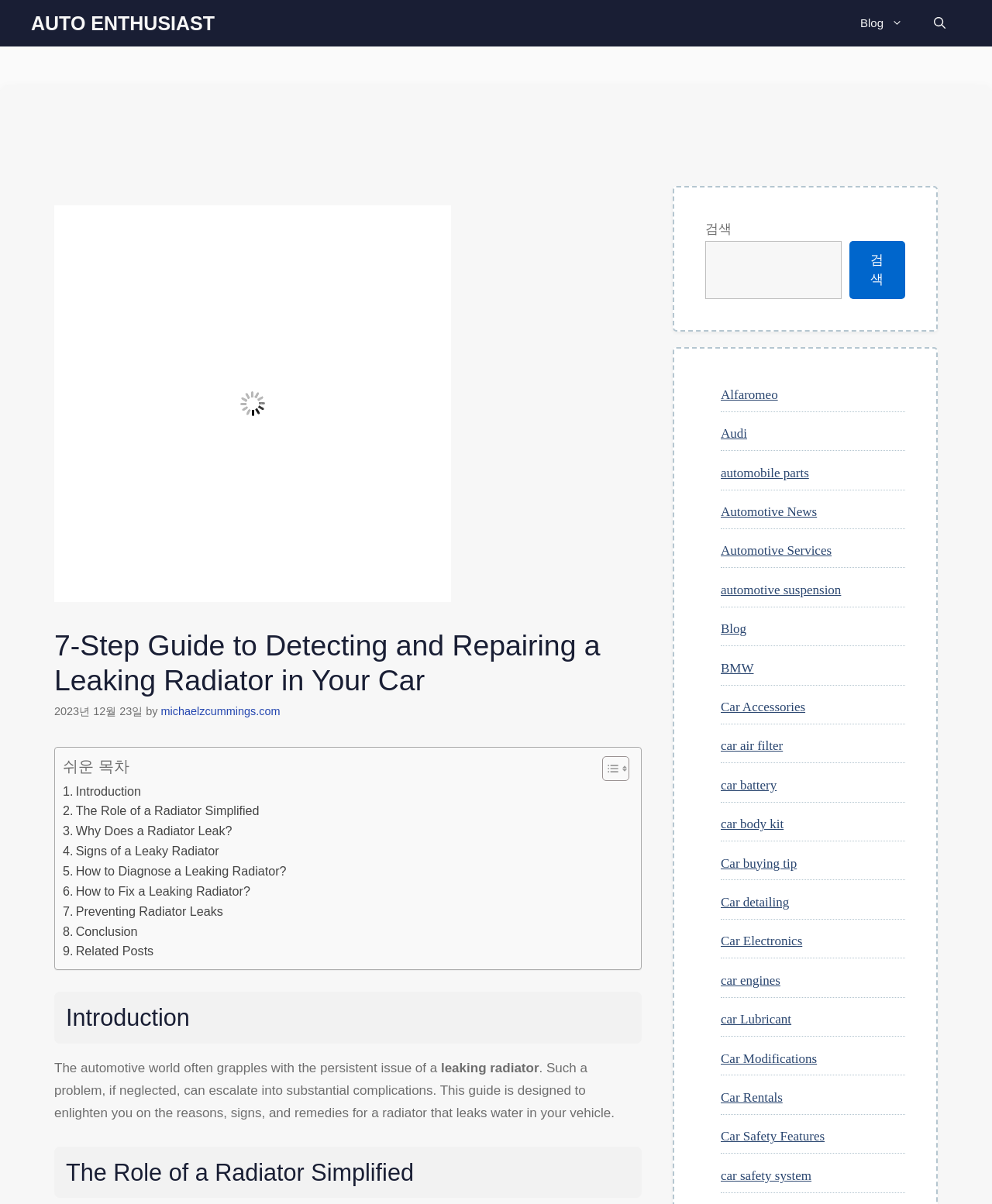What is the function of the search button?
Please elaborate on the answer to the question with detailed information.

The search button is located at the top right corner of the webpage and is labeled 'Open search'. When clicked, it opens a search box where users can enter keywords to search for specific content on the website. The function of the search button is to allow users to quickly find relevant information on the website.